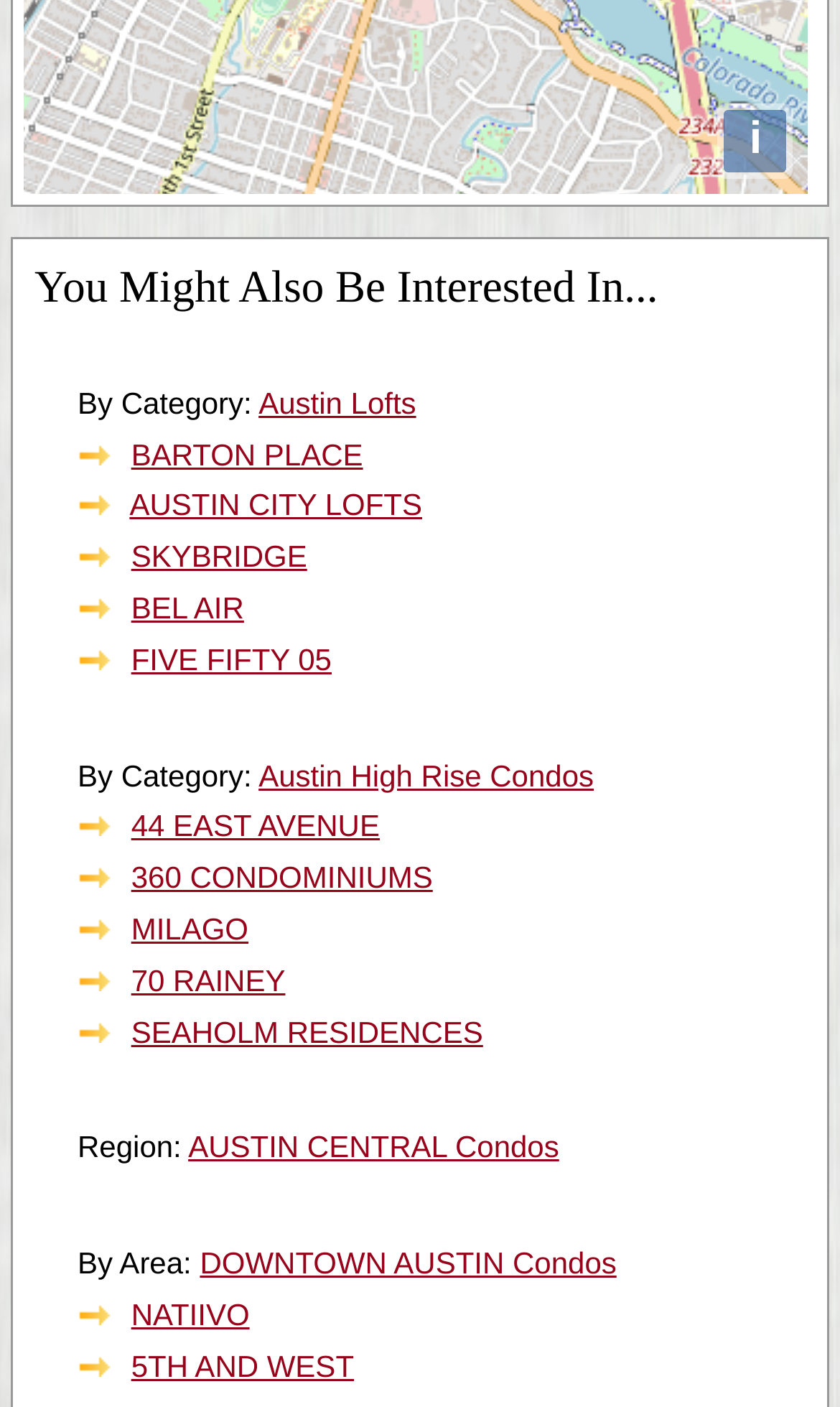Identify the bounding box coordinates of the region that needs to be clicked to carry out this instruction: "Browse Austin High Rise Condos". Provide these coordinates as four float numbers ranging from 0 to 1, i.e., [left, top, right, bottom].

[0.308, 0.538, 0.707, 0.563]